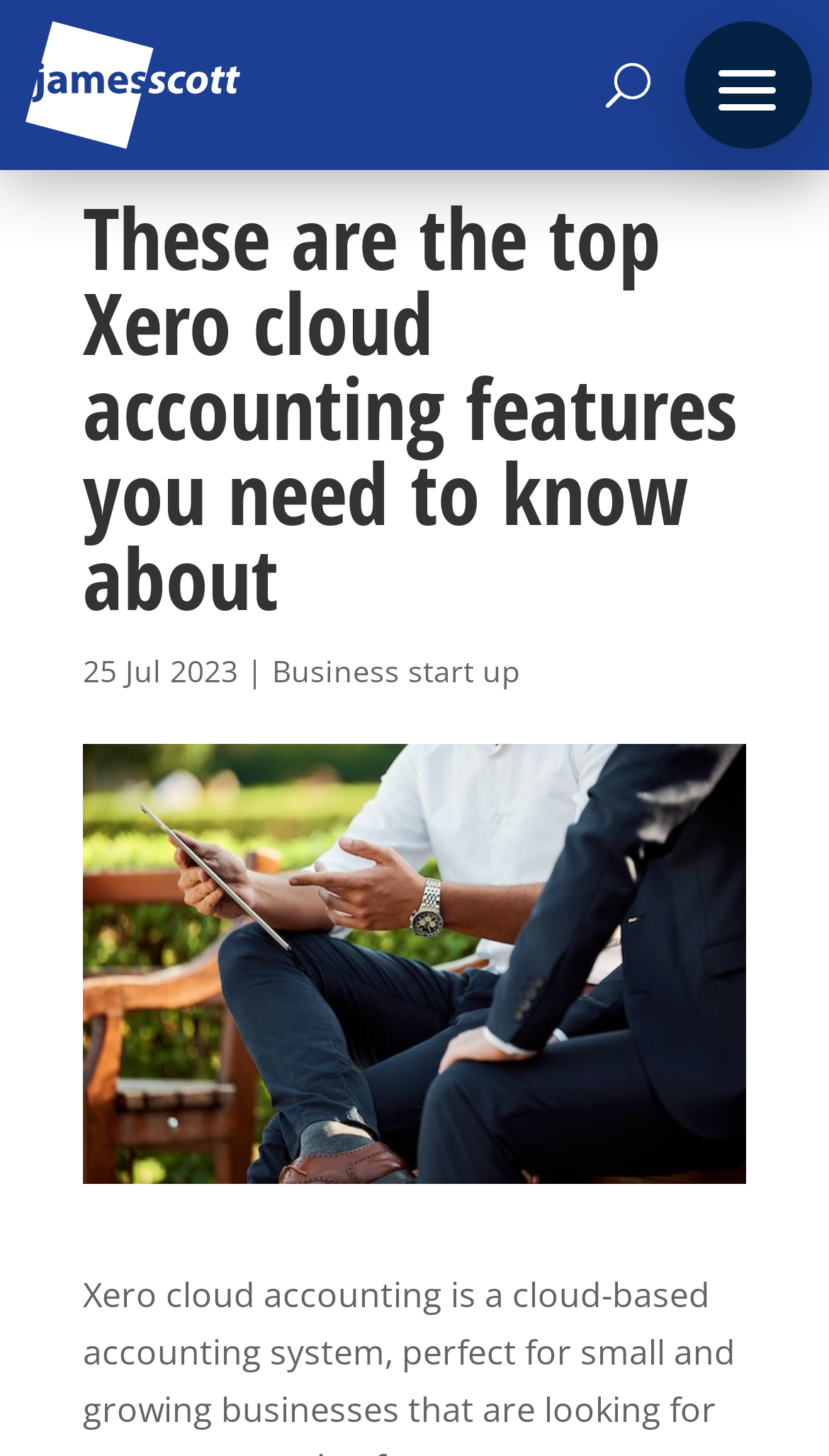What is the email address of James Scott (Accounting) LLP?
Using the image as a reference, answer the question in detail.

I found the email address by looking at the link element with the text 'info@jamesscott.com' which is located near the top of the webpage, below the menu button and the James Scott (Accounting) LLP logo.